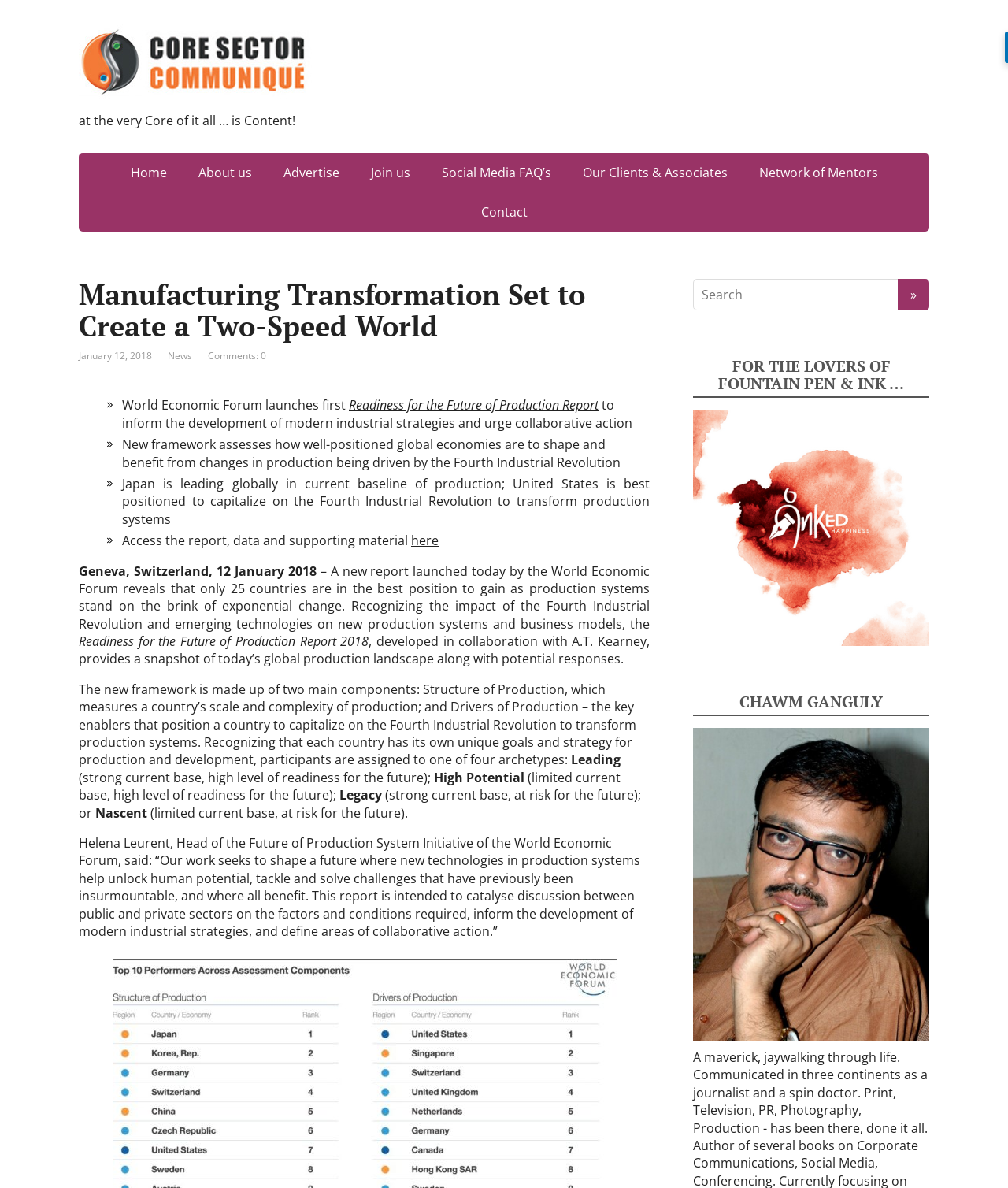How many countries are in the best position to gain from production systems?
Could you answer the question with a detailed and thorough explanation?

The answer can be found in the article content, where it is mentioned that 'only 25 countries are in the best position to gain as production systems stand on the brink of exponential change'.